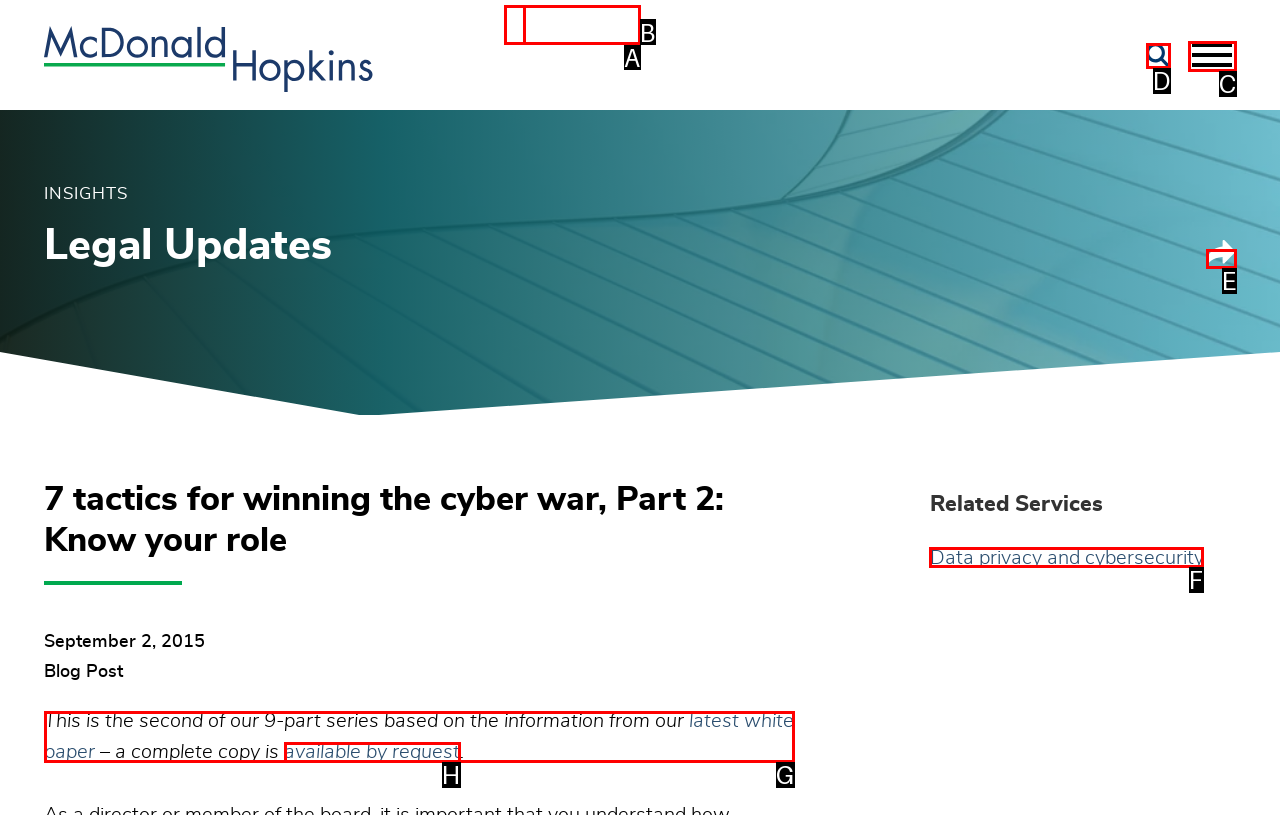Point out the HTML element I should click to achieve the following: Explore data privacy and cybersecurity services Reply with the letter of the selected element.

F